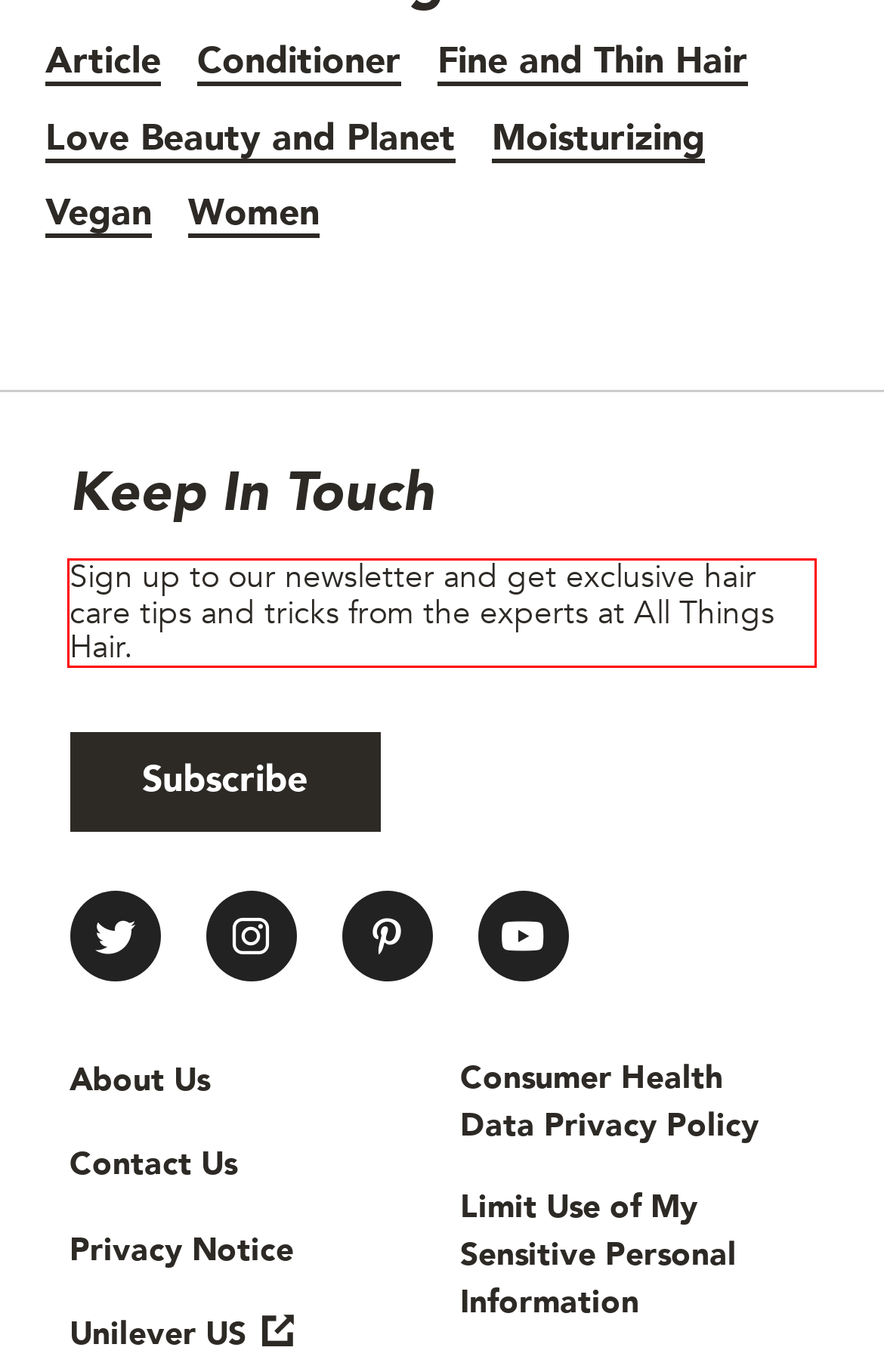Examine the webpage screenshot, find the red bounding box, and extract the text content within this marked area.

Sign up to our newsletter and get exclusive hair care tips and tricks from the experts at All Things Hair.